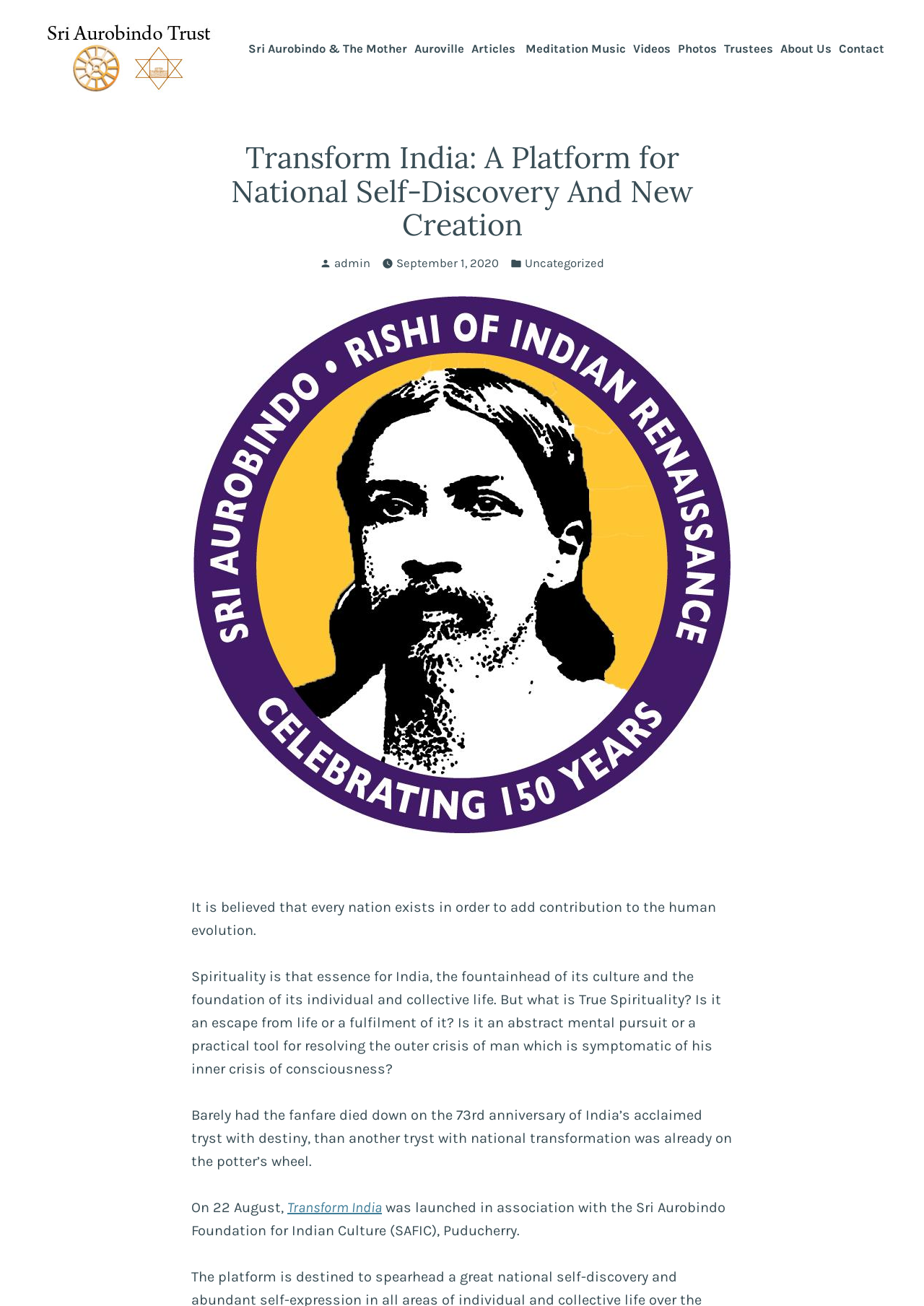Please locate the bounding box coordinates of the element that should be clicked to achieve the given instruction: "Visit the About Us page".

[0.845, 0.034, 0.9, 0.041]